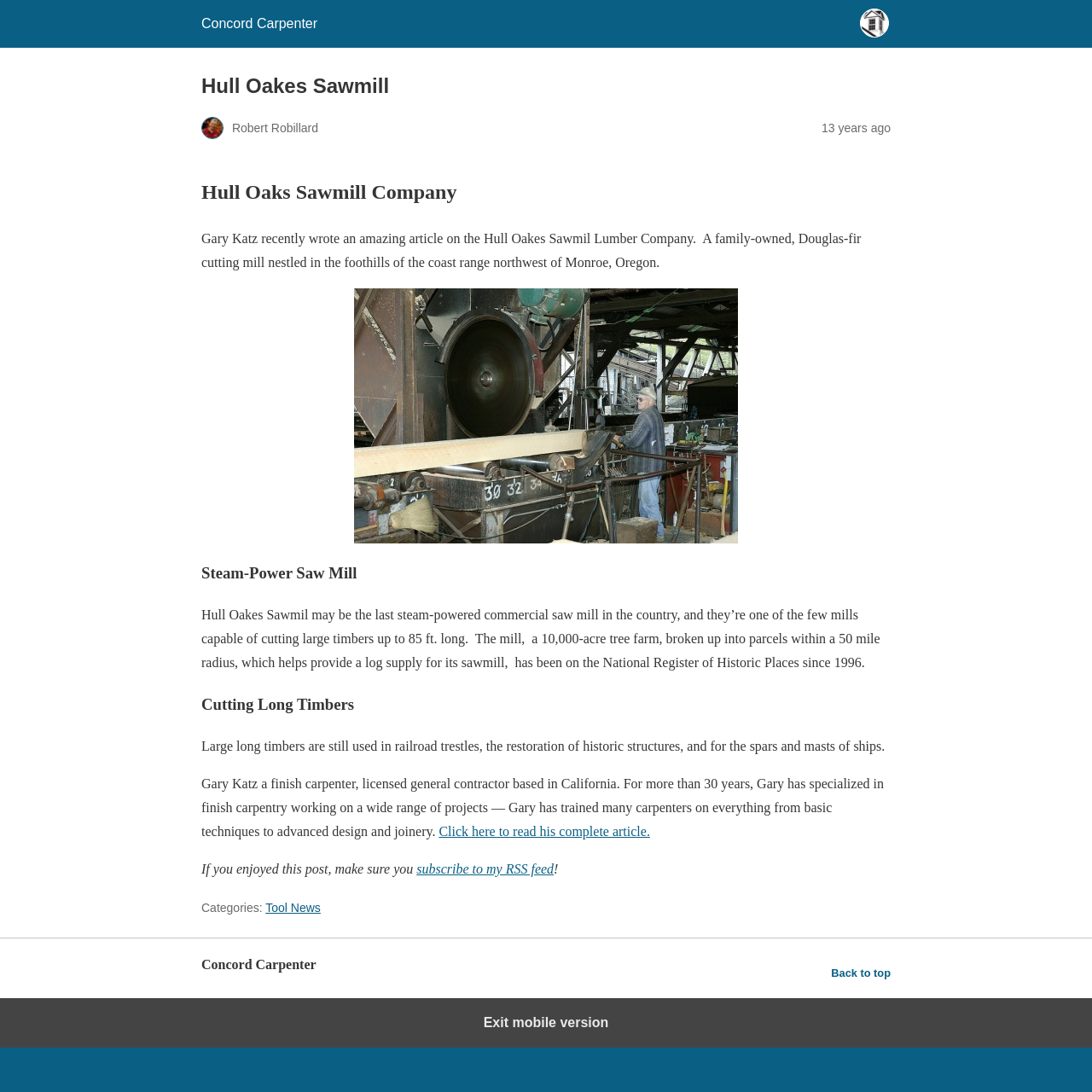Find and extract the text of the primary heading on the webpage.

Hull Oakes Sawmill